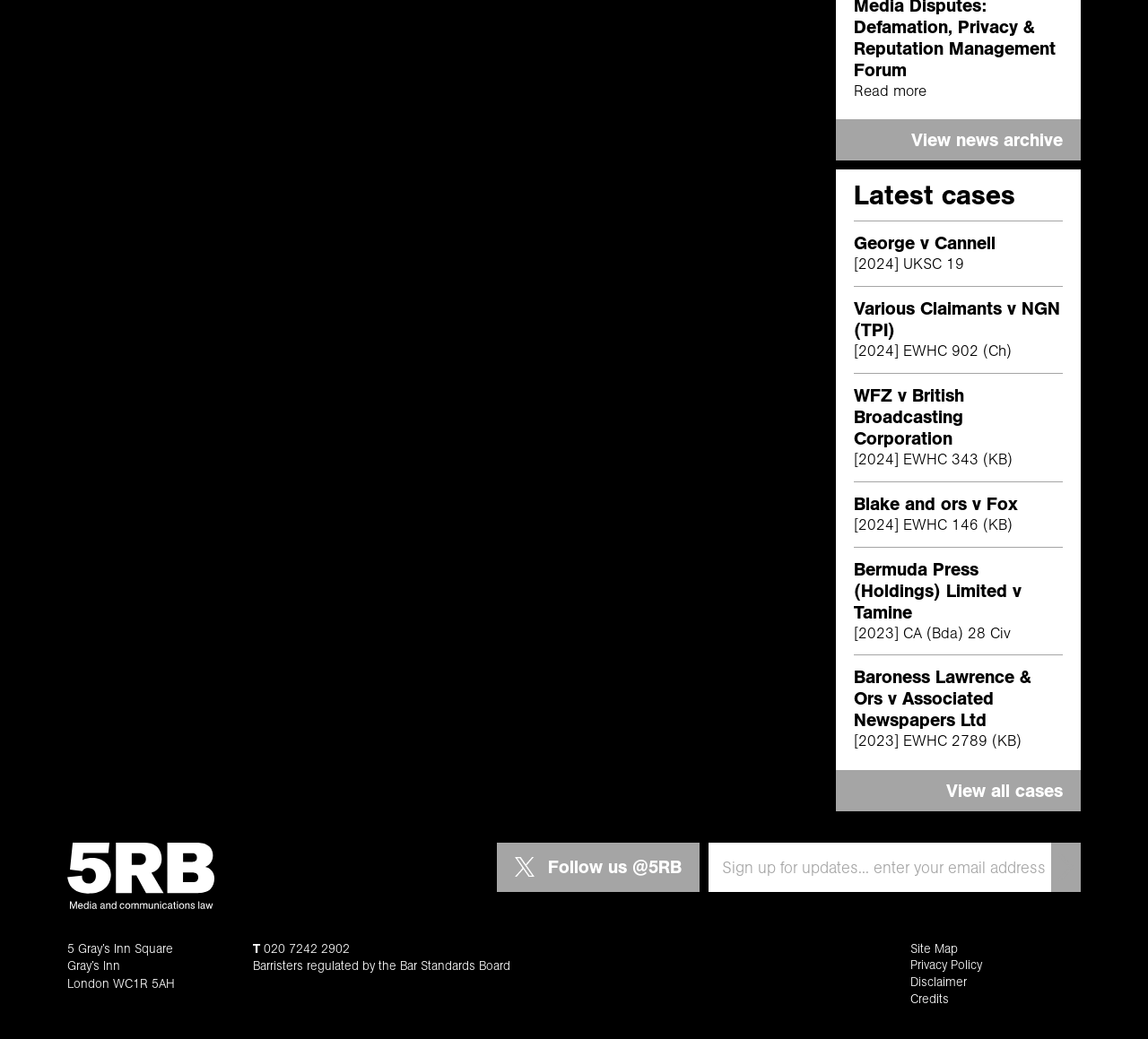Determine the bounding box coordinates for the area you should click to complete the following instruction: "Click the 'Trail Search & Maps' link".

None